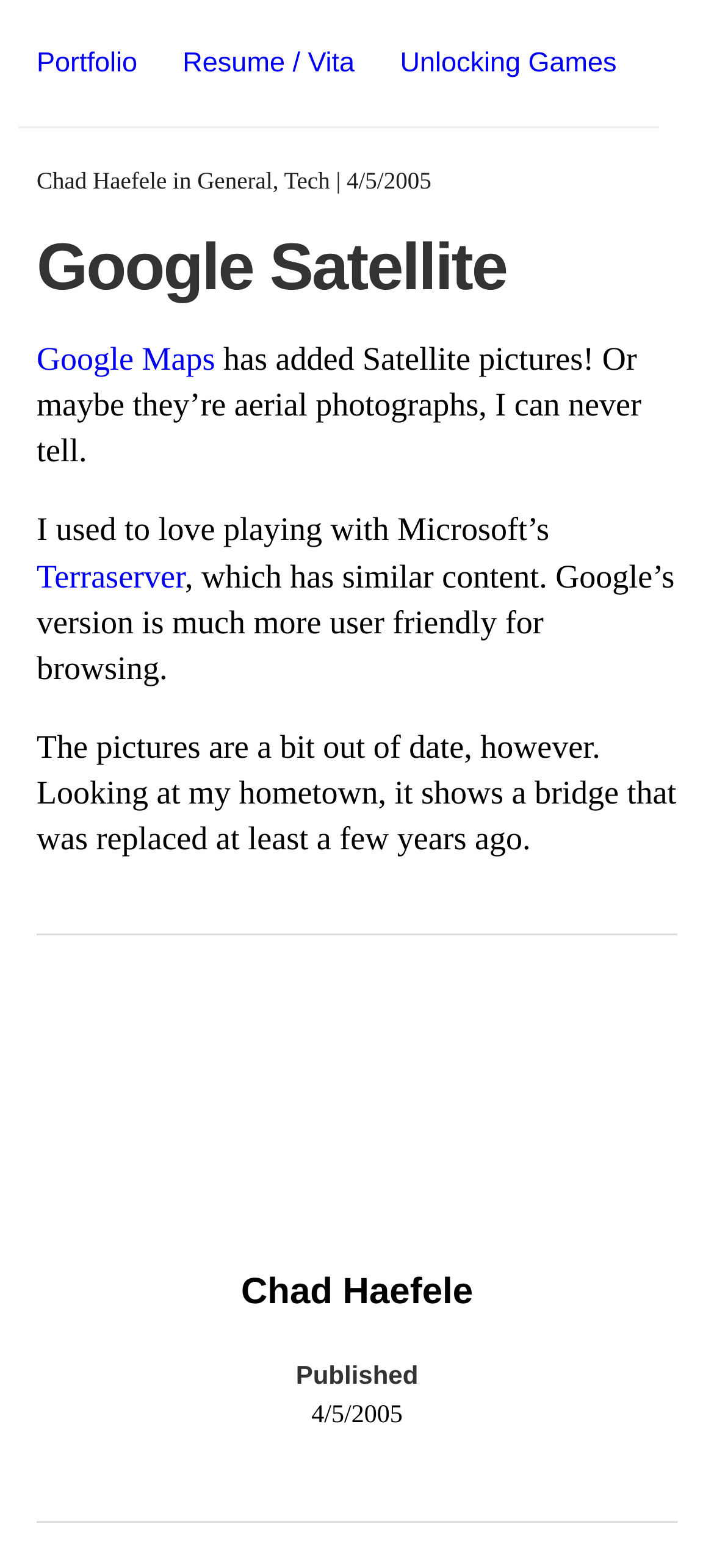Determine the bounding box coordinates of the section to be clicked to follow the instruction: "visit terraserver". The coordinates should be given as four float numbers between 0 and 1, formatted as [left, top, right, bottom].

[0.051, 0.355, 0.259, 0.379]